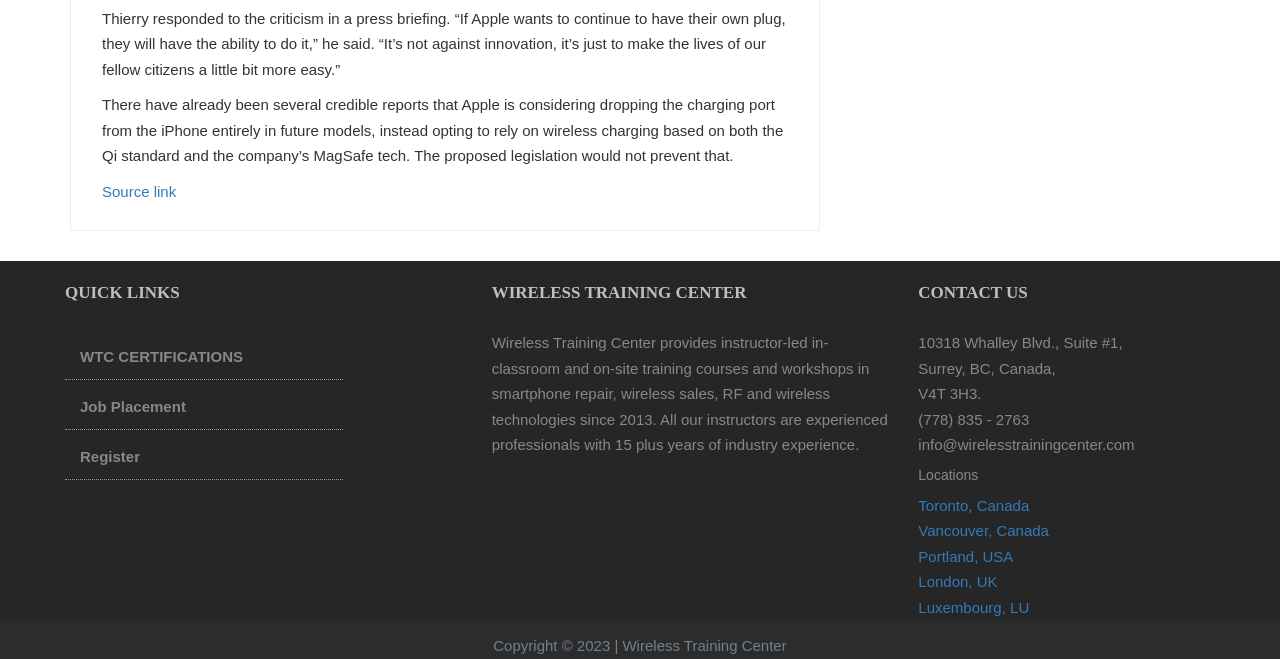Using details from the image, please answer the following question comprehensively:
How many locations does Wireless Training Center have?

Wireless Training Center has 5 locations, as mentioned in the link elements with the texts 'Toronto, Canada', 'Vancouver, Canada', 'Portland, USA', 'London, UK', and 'Luxembourg, LU'.